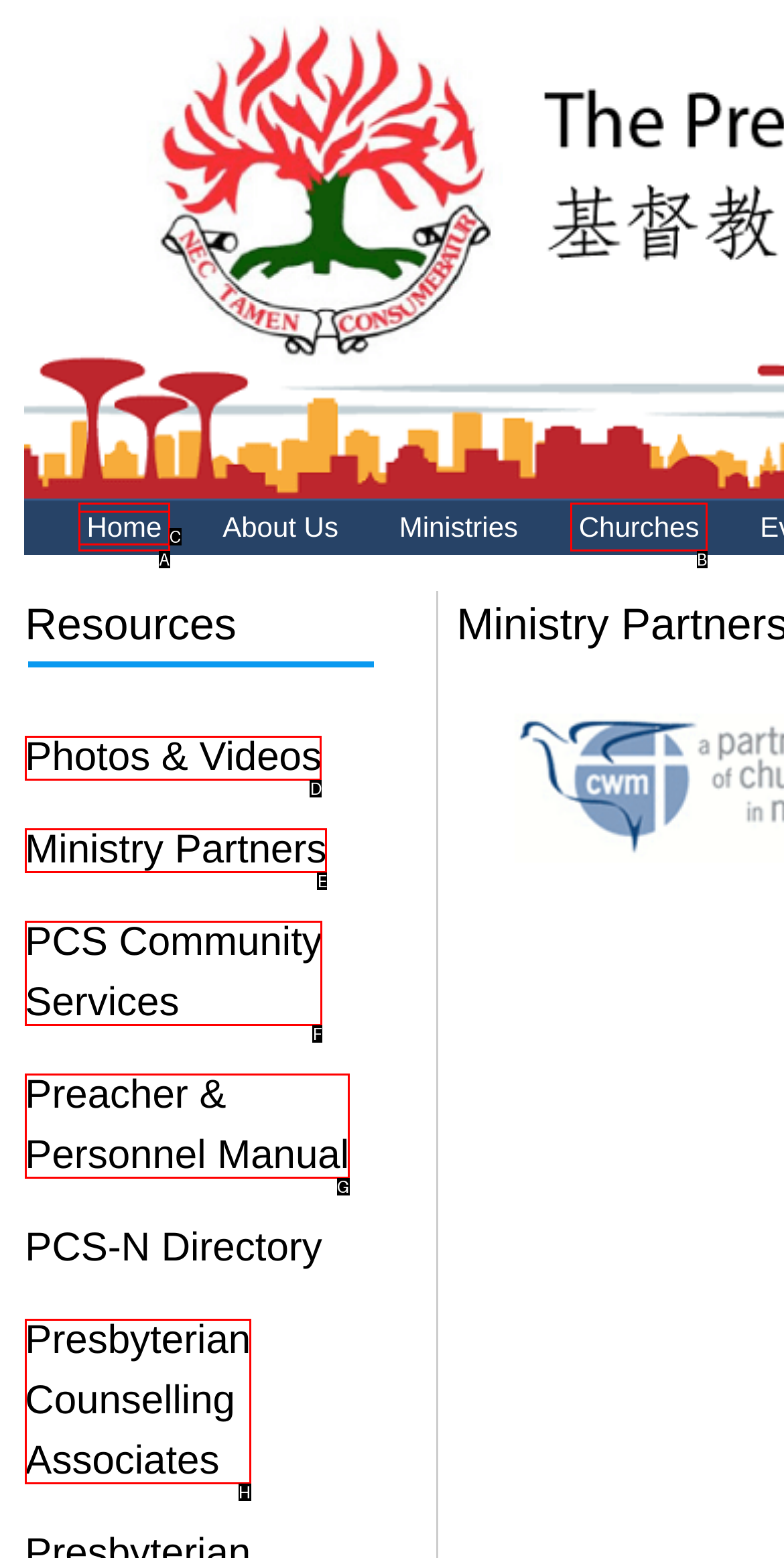Point out the HTML element I should click to achieve the following: access ministry partners Reply with the letter of the selected element.

E